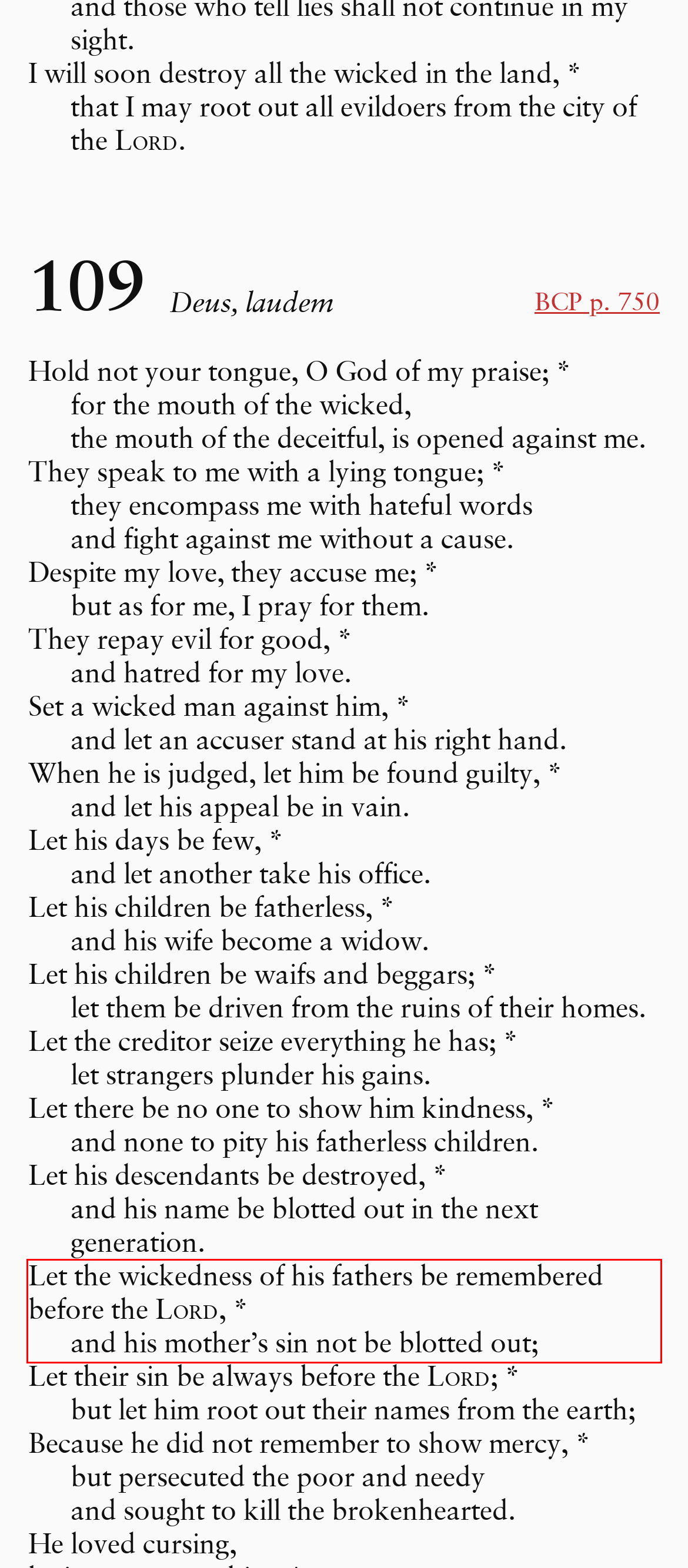Analyze the screenshot of a webpage where a red rectangle is bounding a UI element. Extract and generate the text content within this red bounding box.

Let the wickedness of his fathers be remembered before the Lord, * and his mother’s sin not be blotted out;